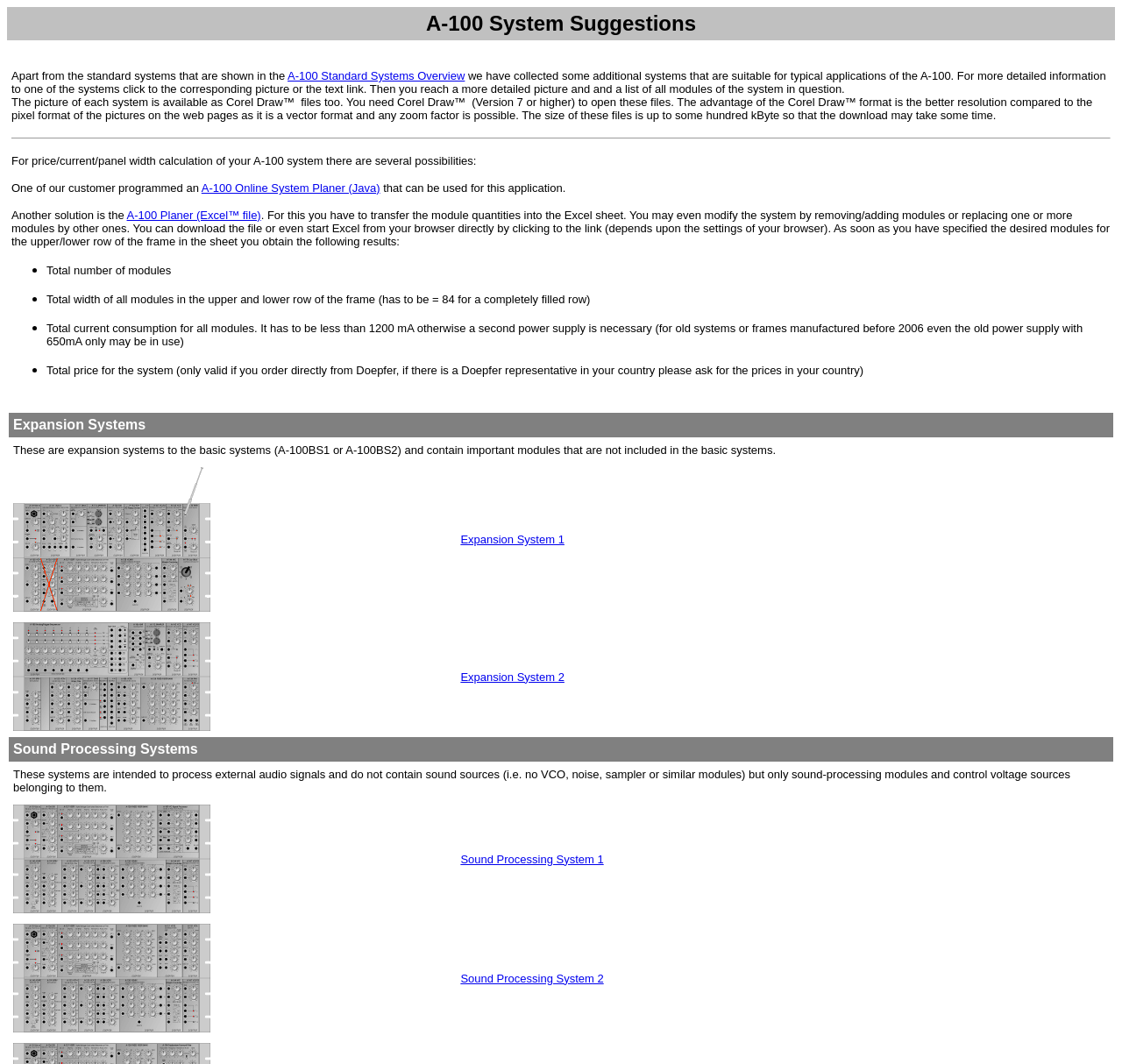What is the purpose of the A-100 Online System Planer?
Please answer the question with a detailed response using the information from the screenshot.

The A-100 Online System Planer is a Java-based tool that allows users to plan and design their A-100 systems. It helps users to select the right modules and configure their system according to their needs.